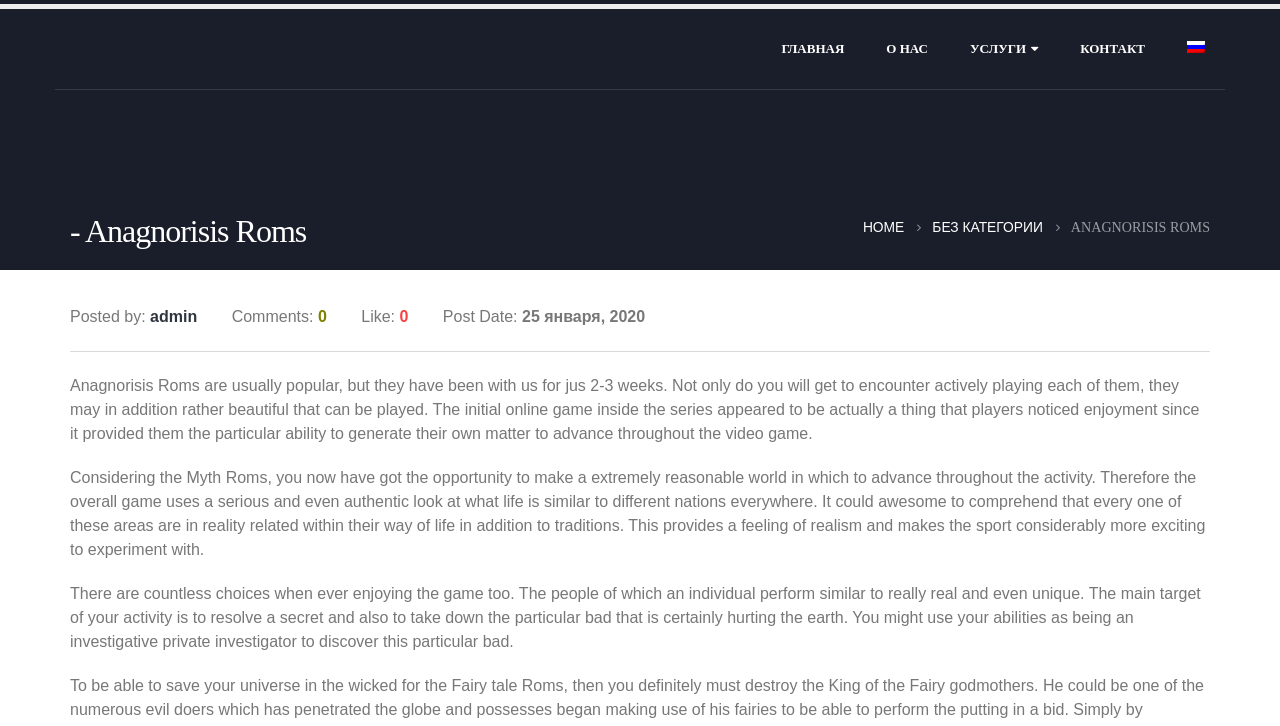Provide a thorough and detailed response to the question by examining the image: 
What is the theme of the game described in the text?

I read the text and found that it describes a game series, specifically mentioning 'Myth Roms' as one of the series. The text talks about the game's features and gameplay.